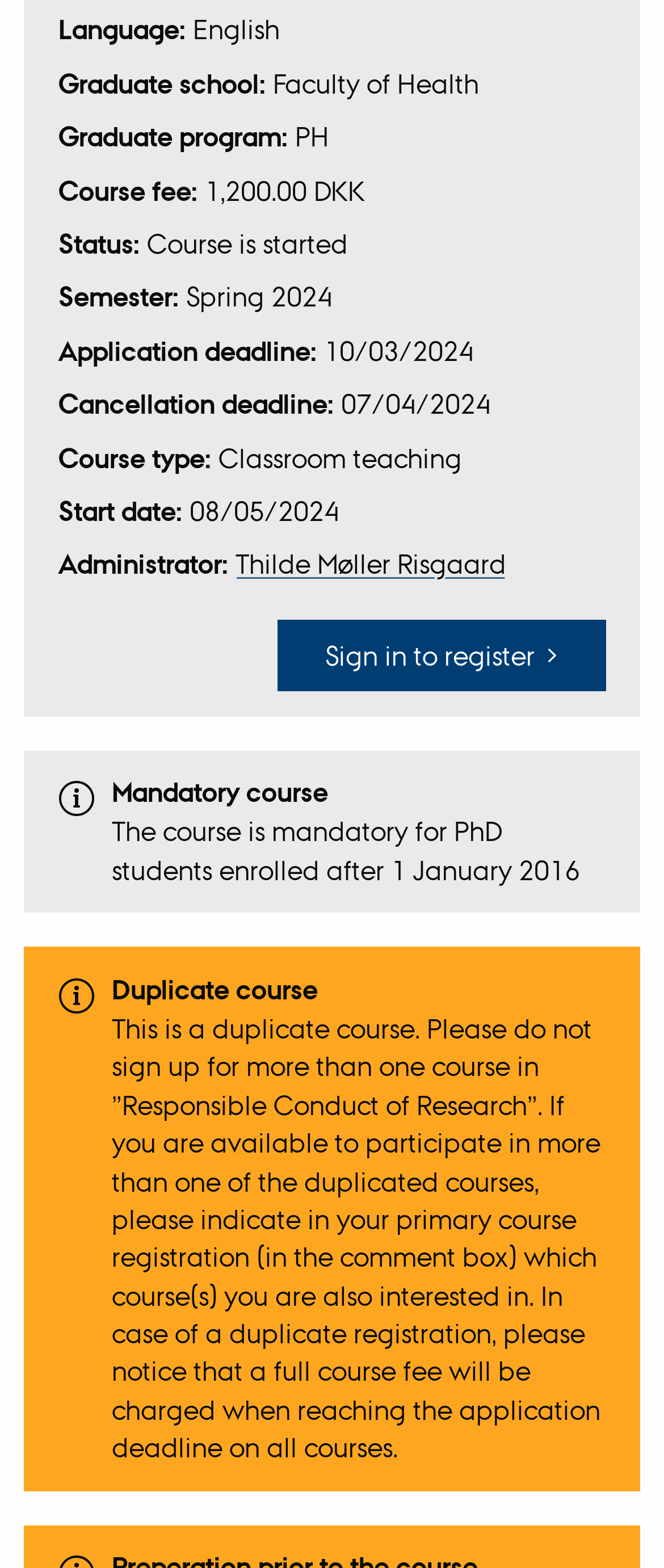Give the bounding box coordinates for the element described as: "Thilde Møller Risgaard".

[0.355, 0.35, 0.762, 0.37]